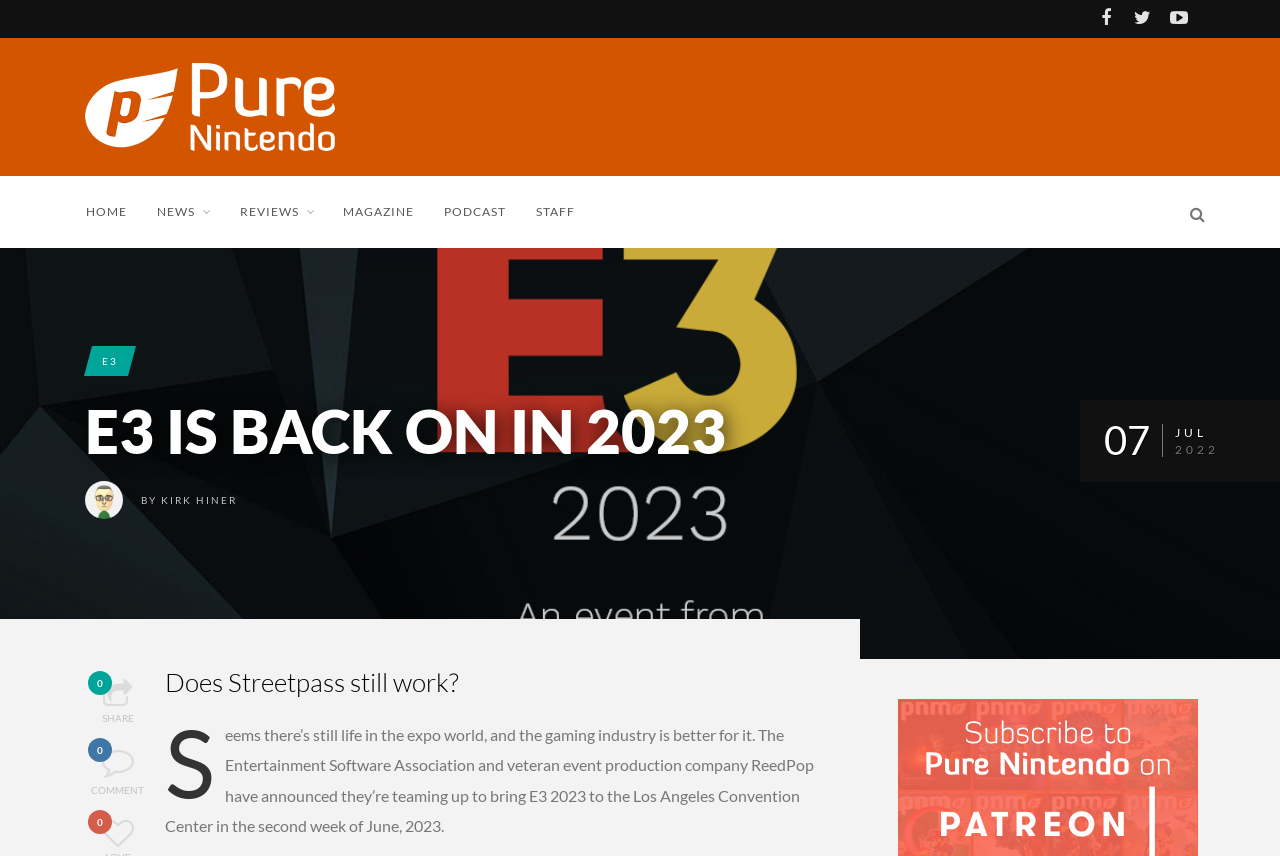Given the description: "0Share", determine the bounding box coordinates of the UI element. The coordinates should be formatted as four float numbers between 0 and 1, [left, top, right, bottom].

[0.068, 0.793, 0.115, 0.848]